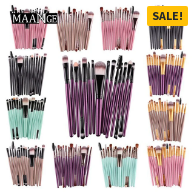Provide a comprehensive description of the image.

This image showcases the *MAANGE Pro 15PCS Makeup Brushes Set*, a versatile collection designed for various makeup applications including eyeshadow, foundation, powder, eyeliner, and lip makeup. Arranged aesthetically, the brushes feature a mix of sleek black, vibrant pink, and elegant purple handles, highlighting both style and functionality. The set is currently marked with a bright "SALE!" tag, indicating a discounted price, making it an attractive option for makeup enthusiasts looking to enhance their beauty toolkit. Perfect for both professionals and beginners, these brushes promise a flawless finish and seamless blending in makeup application.